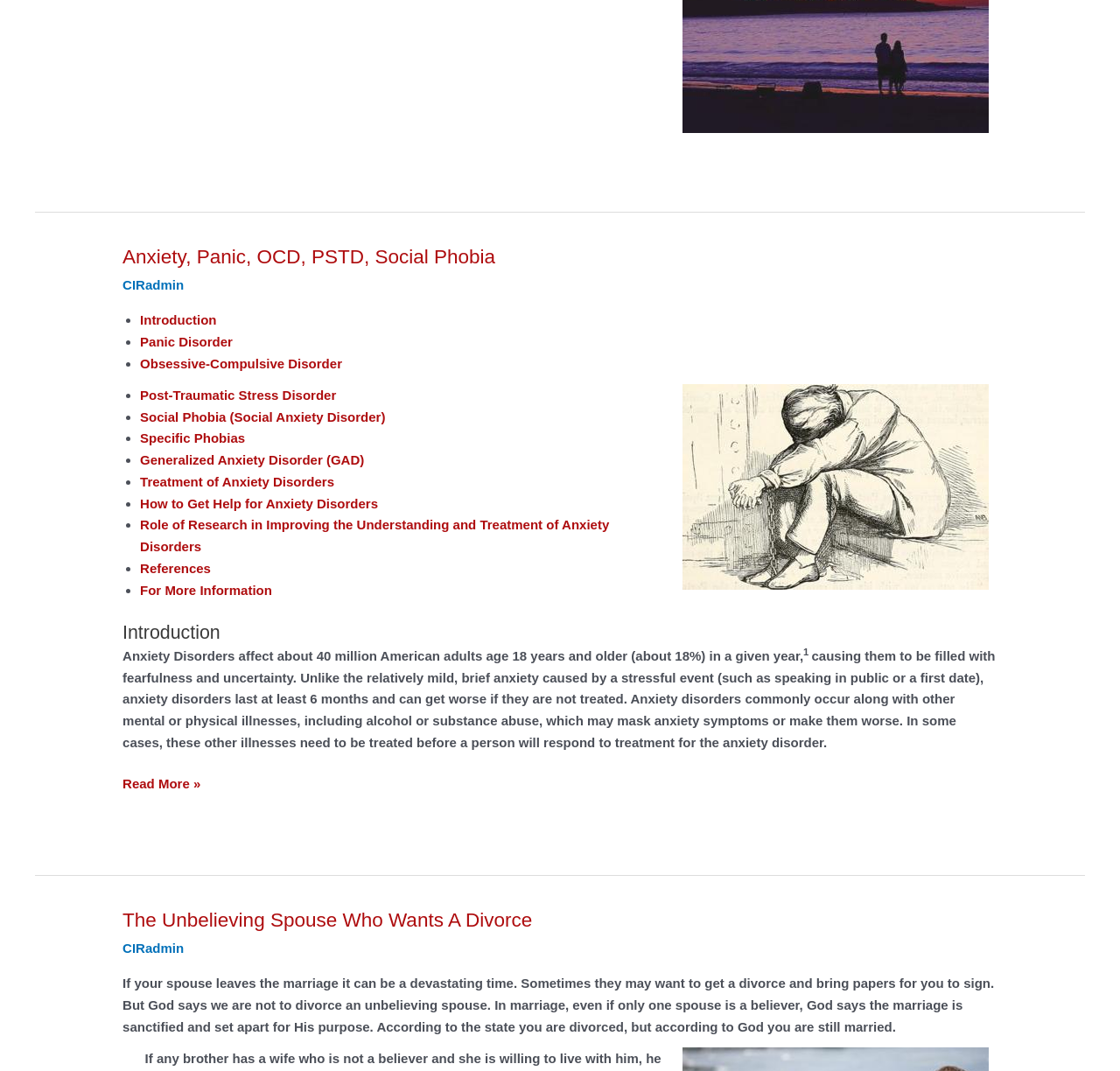What are the anxiety disorders listed on this webpage?
Using the image as a reference, answer with just one word or a short phrase.

Anxiety, Panic, OCD, PSTD, Social Phobia